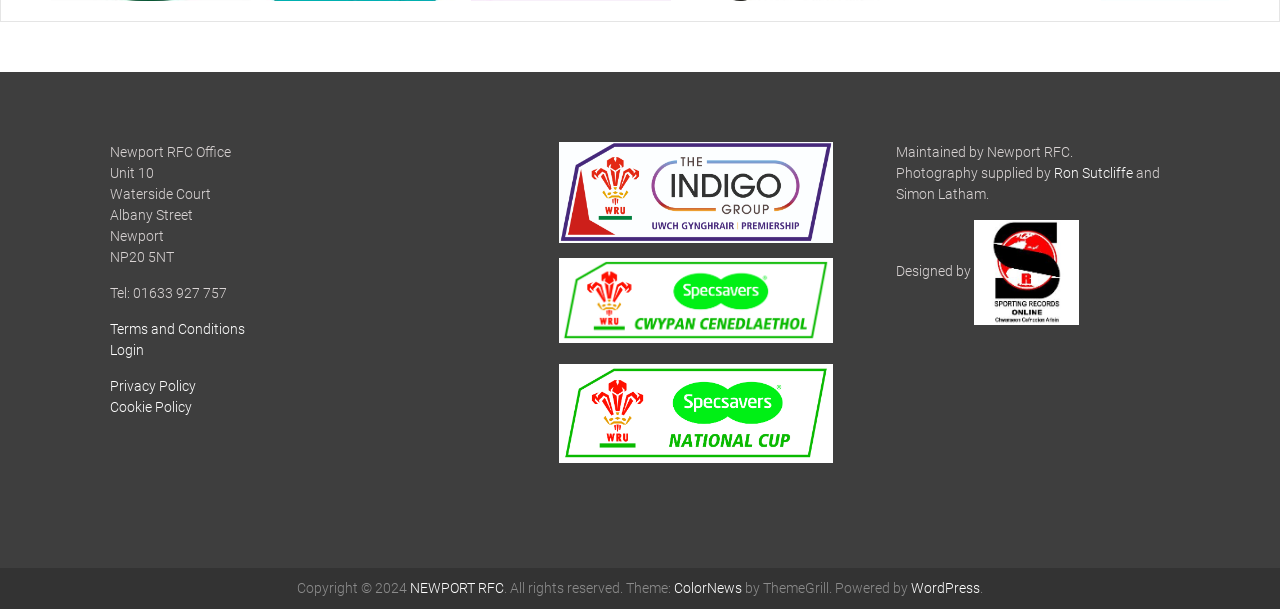What is the platform used to power the website?
Answer the question in as much detail as possible.

I found the platform by looking at the static text elements at the bottom of the page, which mention the platform and its creator.